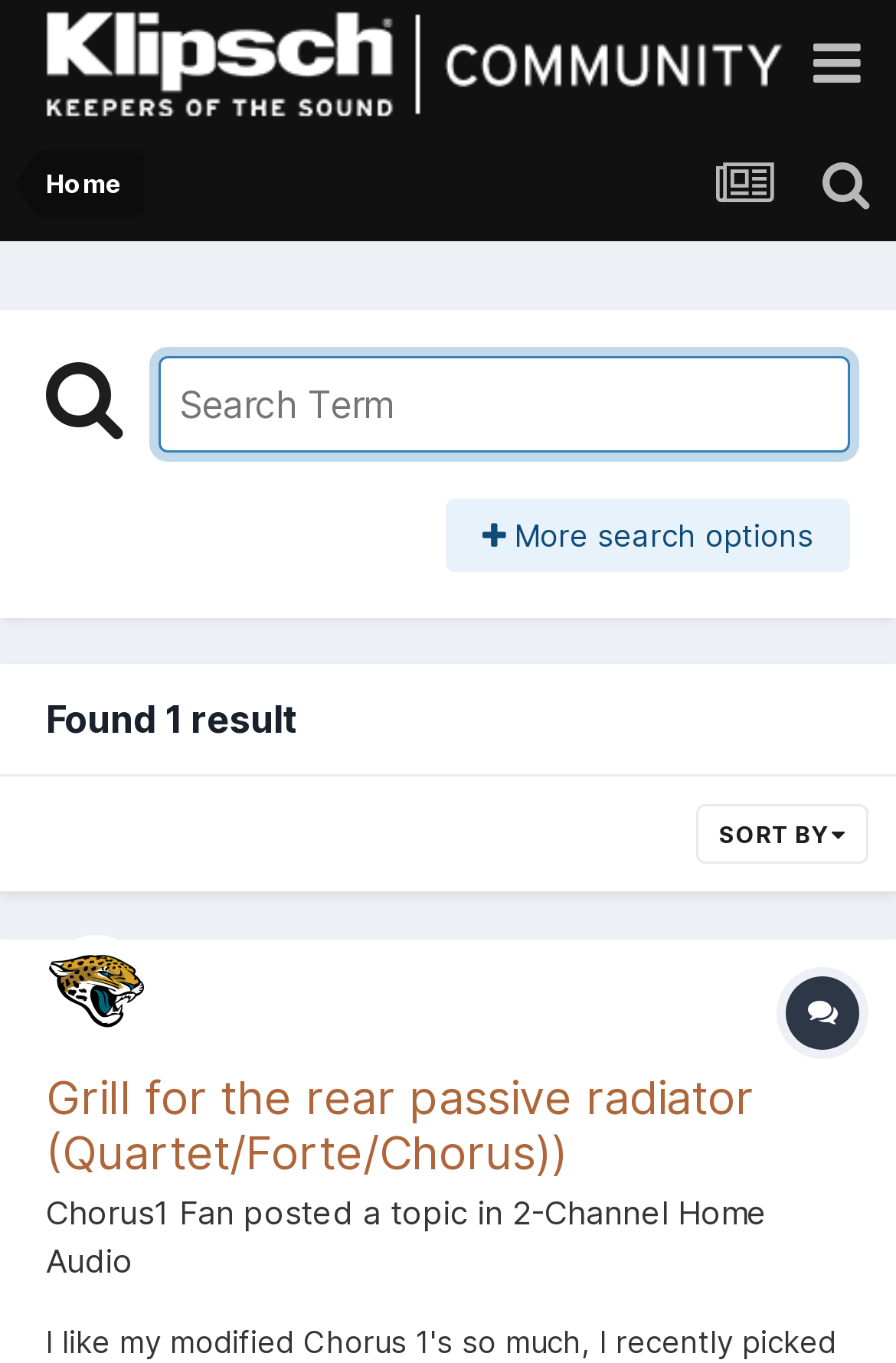Kindly determine the bounding box coordinates for the clickable area to achieve the given instruction: "Search for a term".

[0.177, 0.261, 0.949, 0.332]